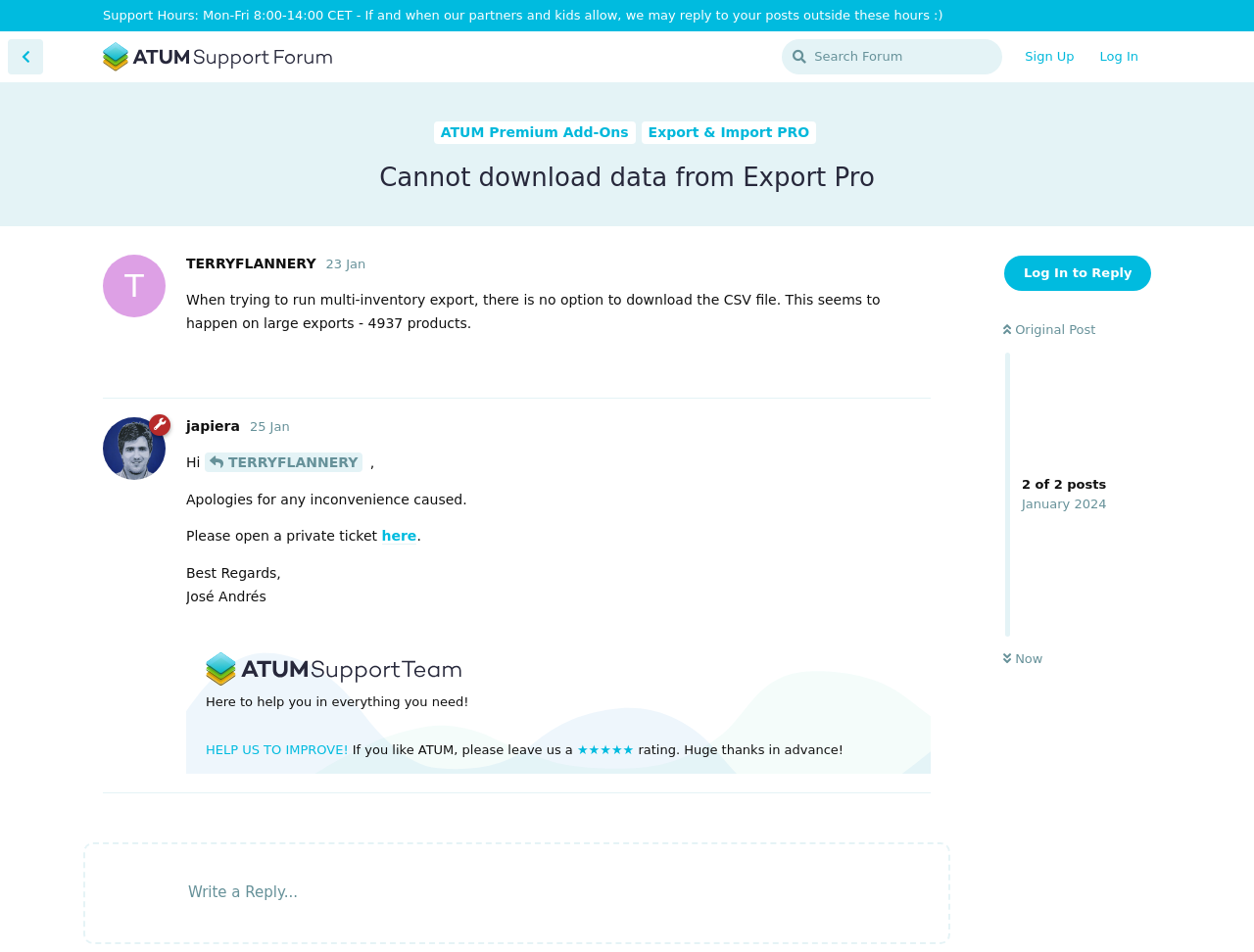Please determine the bounding box coordinates of the section I need to click to accomplish this instruction: "Log in to the forum".

[0.867, 0.041, 0.918, 0.078]